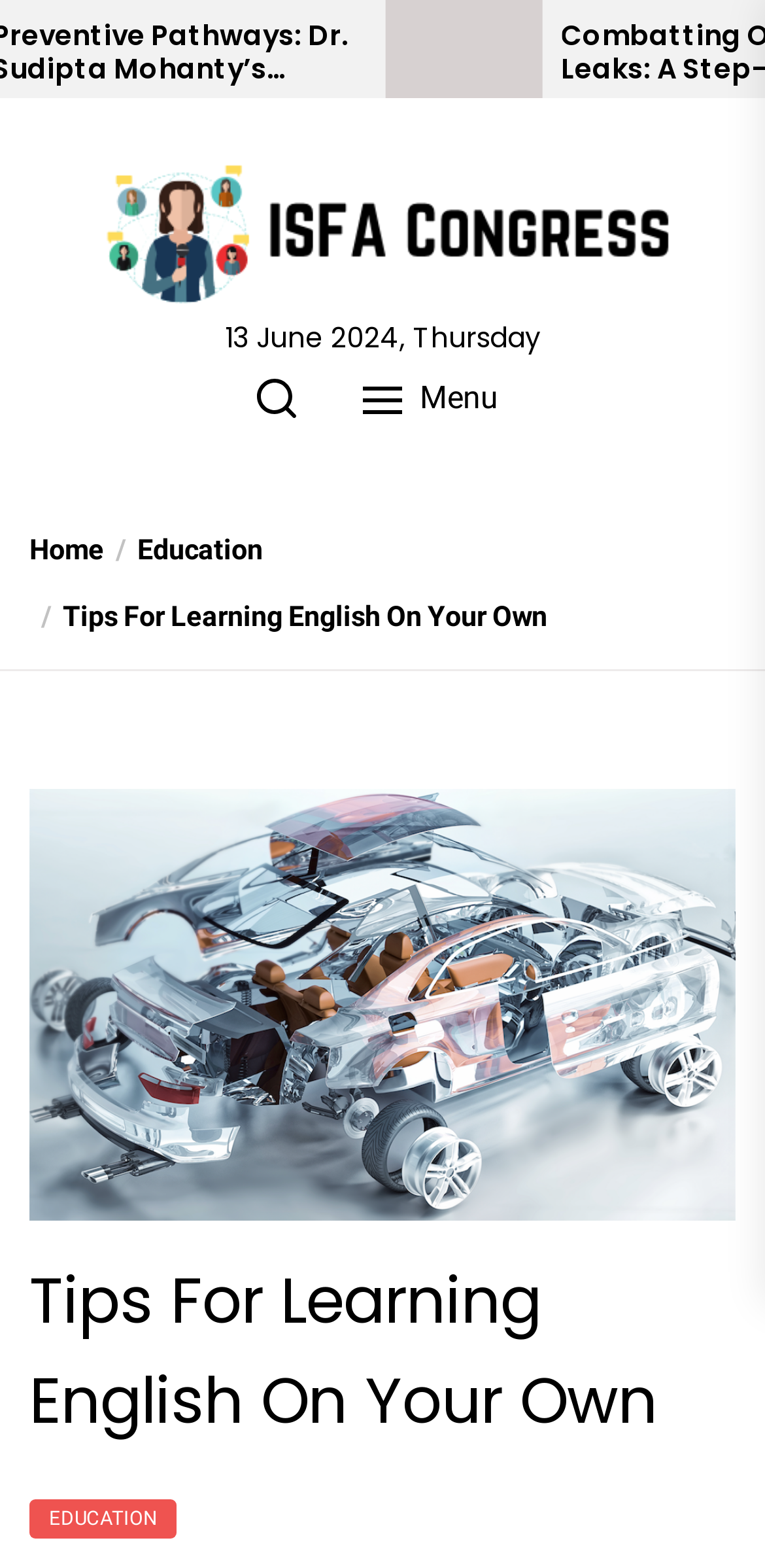Determine the title of the webpage and give its text content.

Tips For Learning English On Your Own